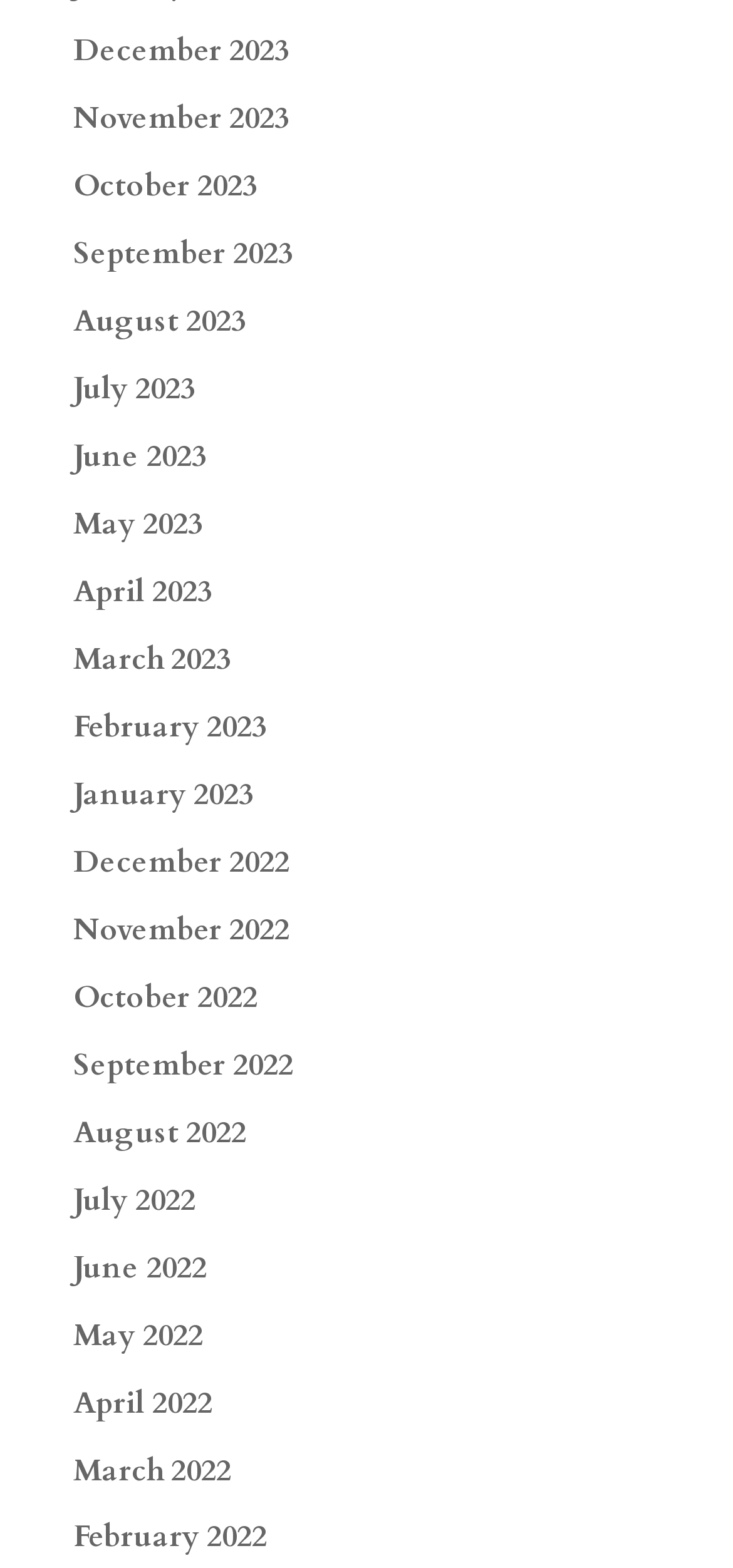Locate the bounding box coordinates of the area to click to fulfill this instruction: "View November 2022". The bounding box should be presented as four float numbers between 0 and 1, in the order [left, top, right, bottom].

[0.1, 0.579, 0.395, 0.606]